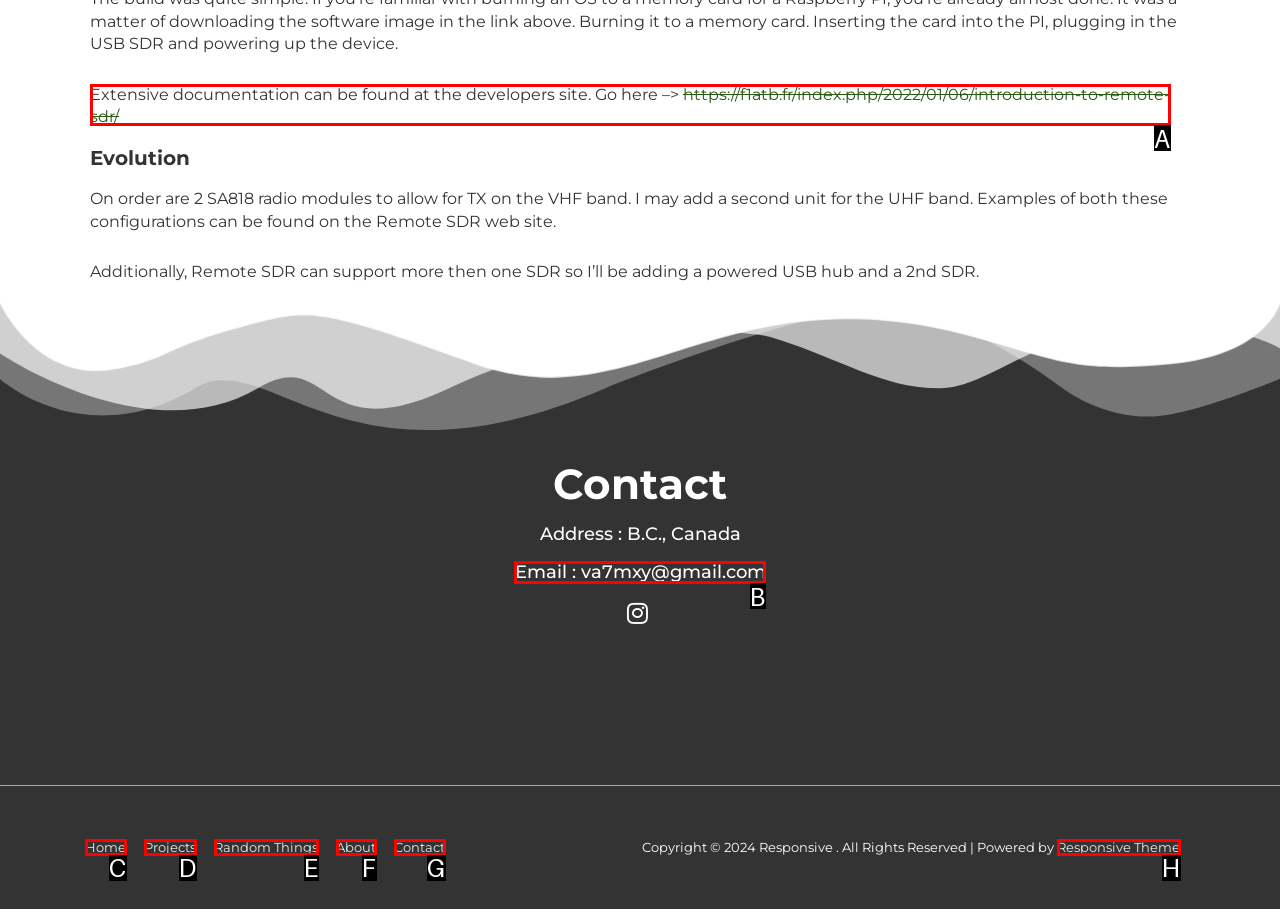Point out the HTML element I should click to achieve the following task: contact the author via email Provide the letter of the selected option from the choices.

B